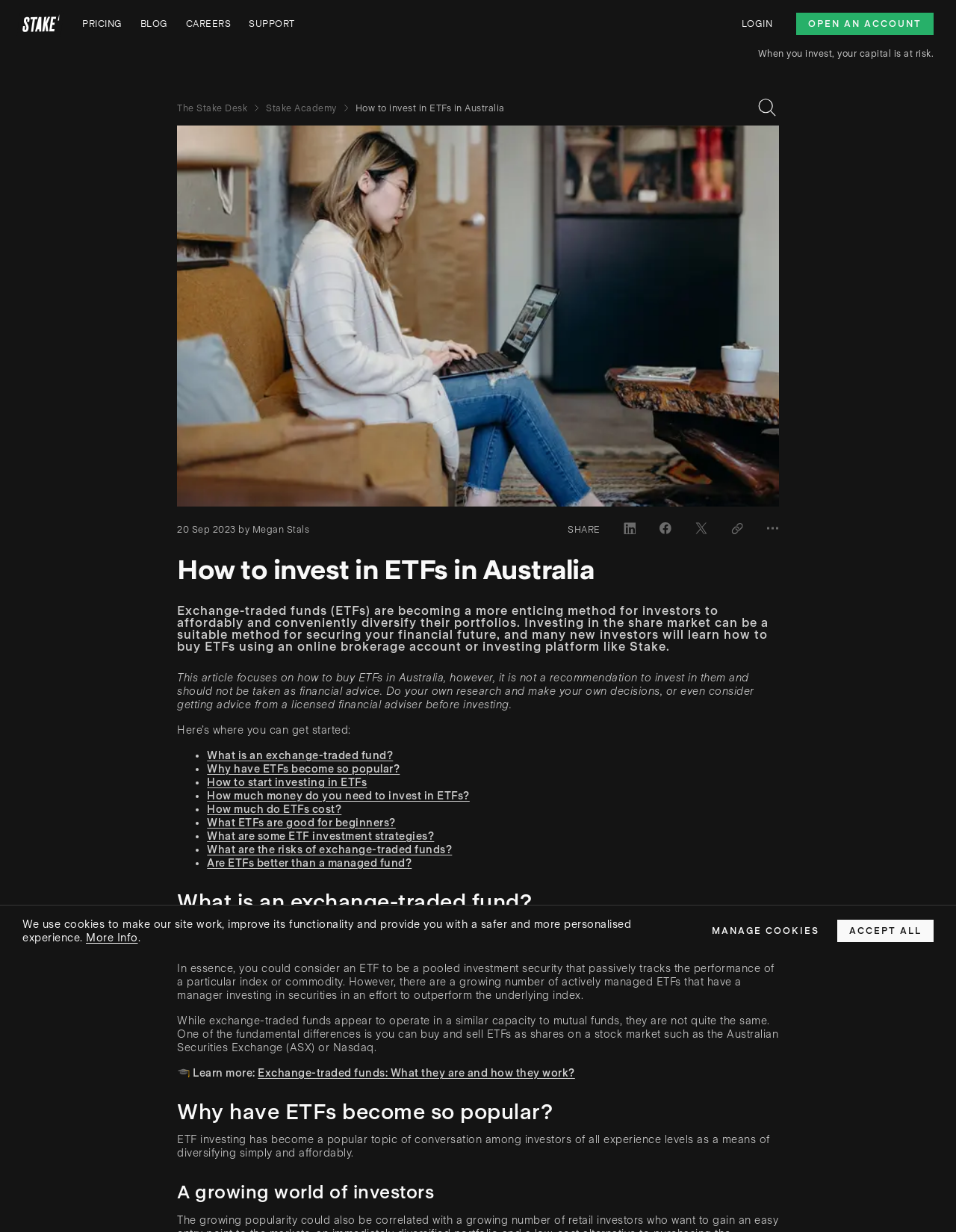Provide the bounding box coordinates, formatted as (top-left x, top-left y, bottom-right x, bottom-right y), with all values being floating point numbers between 0 and 1. Identify the bounding box of the UI element that matches the description: Manage Cookies

[0.732, 0.747, 0.87, 0.765]